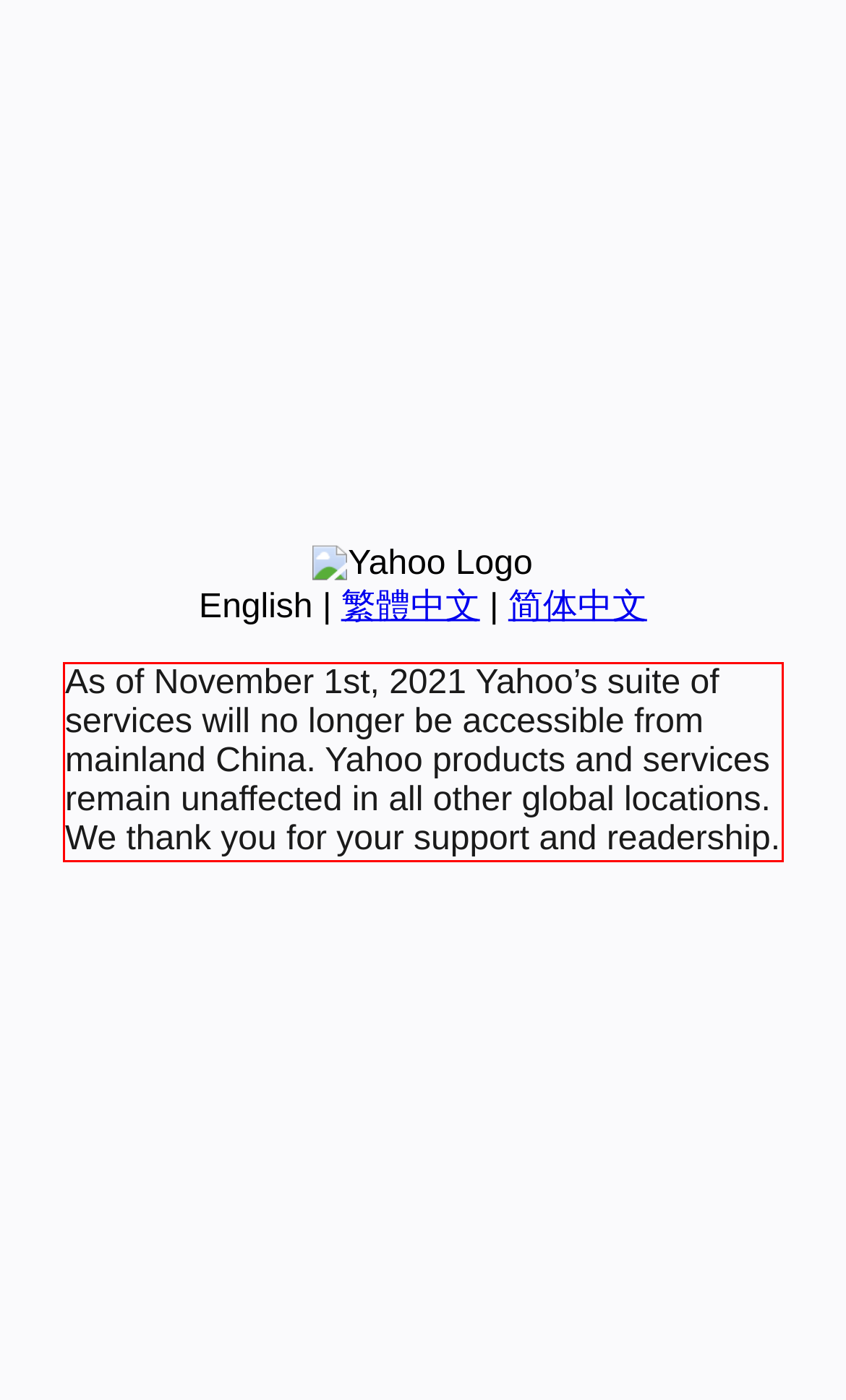You are provided with a screenshot of a webpage that includes a red bounding box. Extract and generate the text content found within the red bounding box.

As of November 1st, 2021 Yahoo’s suite of services will no longer be accessible from mainland China. Yahoo products and services remain unaffected in all other global locations. We thank you for your support and readership.